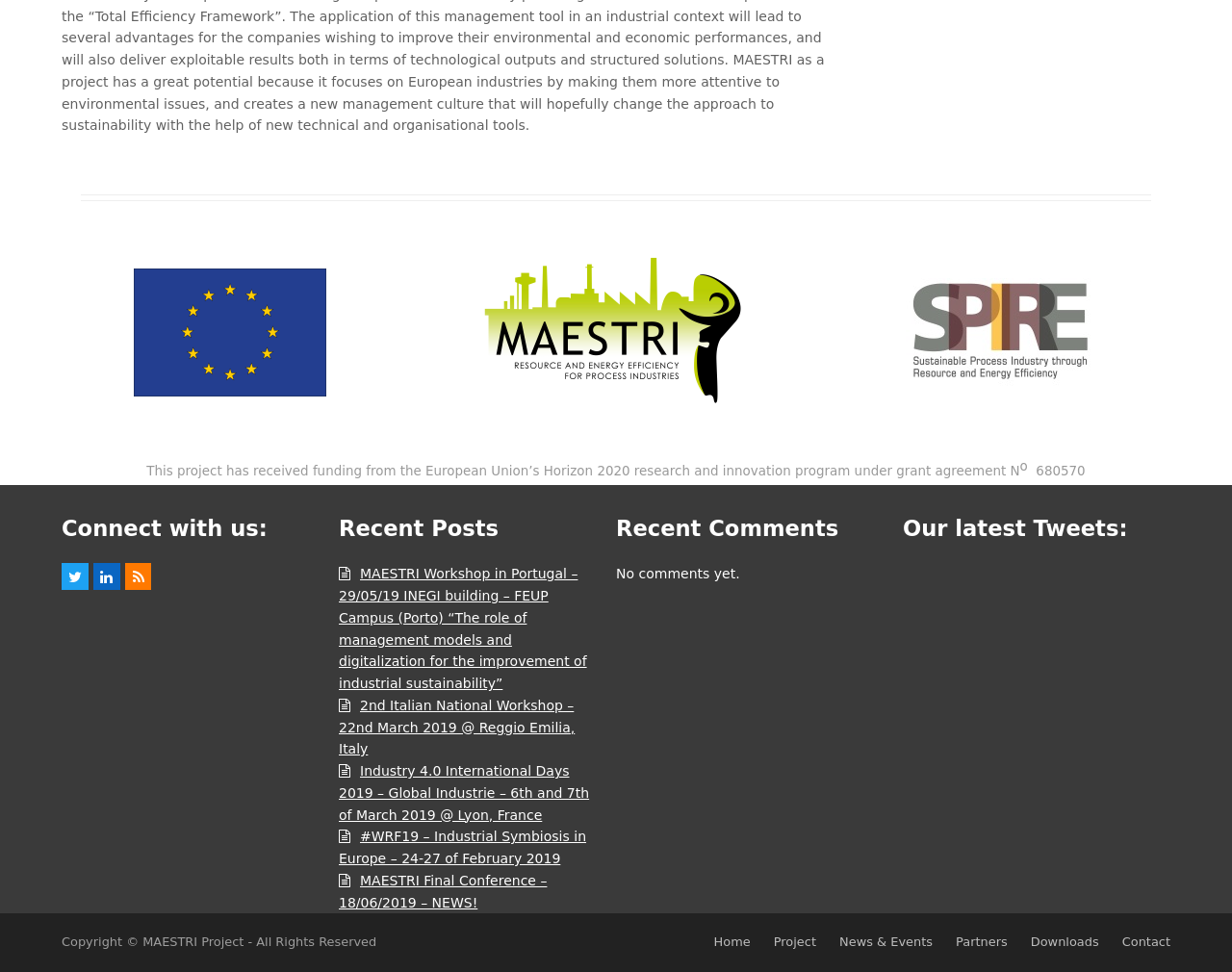What is the name of the project?
Answer the question in a detailed and comprehensive manner.

The name of the project can be found in the text 'This project has received funding from the European Union’s Horizon 2020 research and innovation program under grant agreement N' which is located in the middle of the webpage.